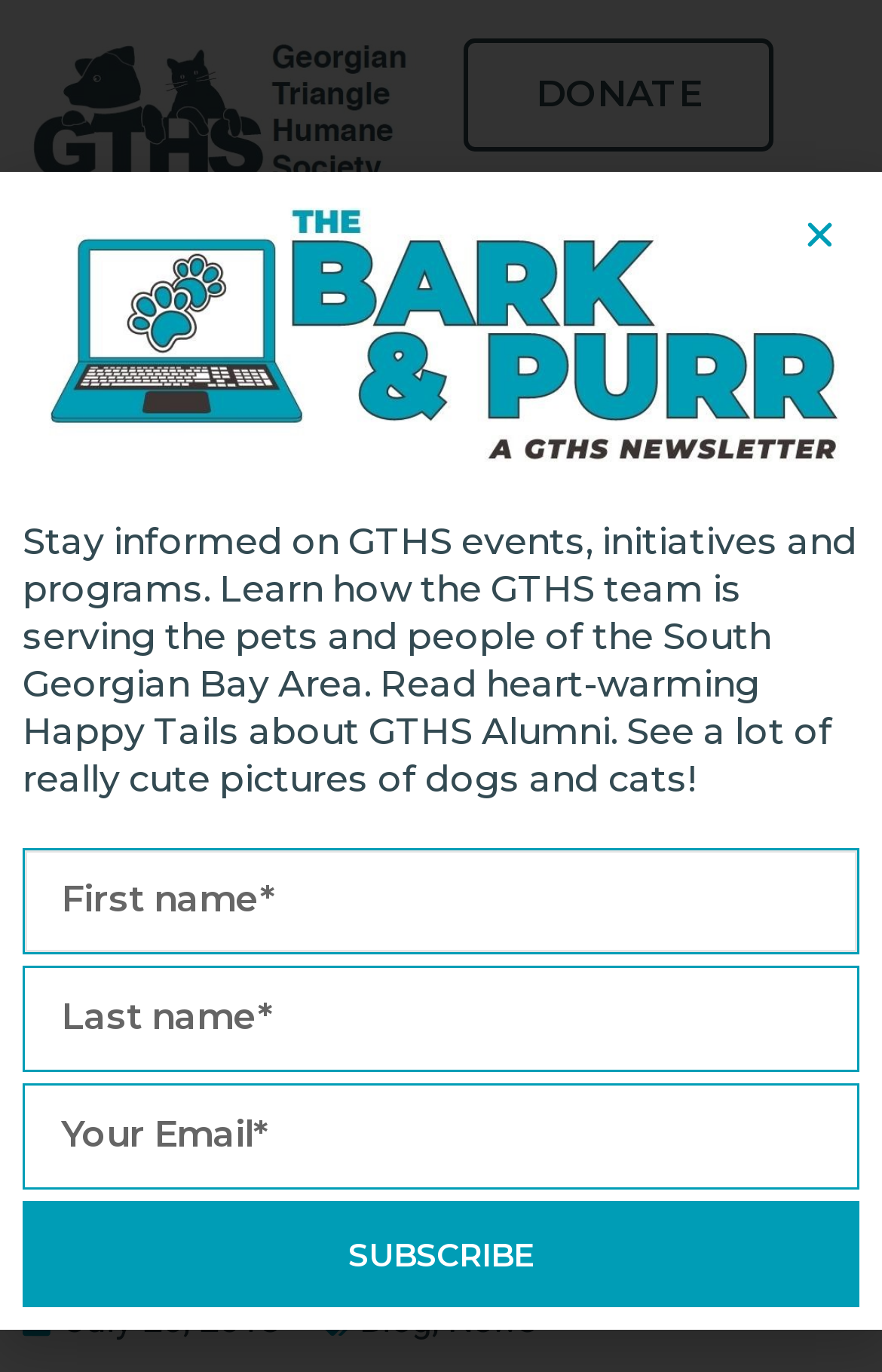Identify the bounding box coordinates of the clickable region required to complete the instruction: "Read the blog". The coordinates should be given as four float numbers within the range of 0 and 1, i.e., [left, top, right, bottom].

[0.408, 0.947, 0.49, 0.978]